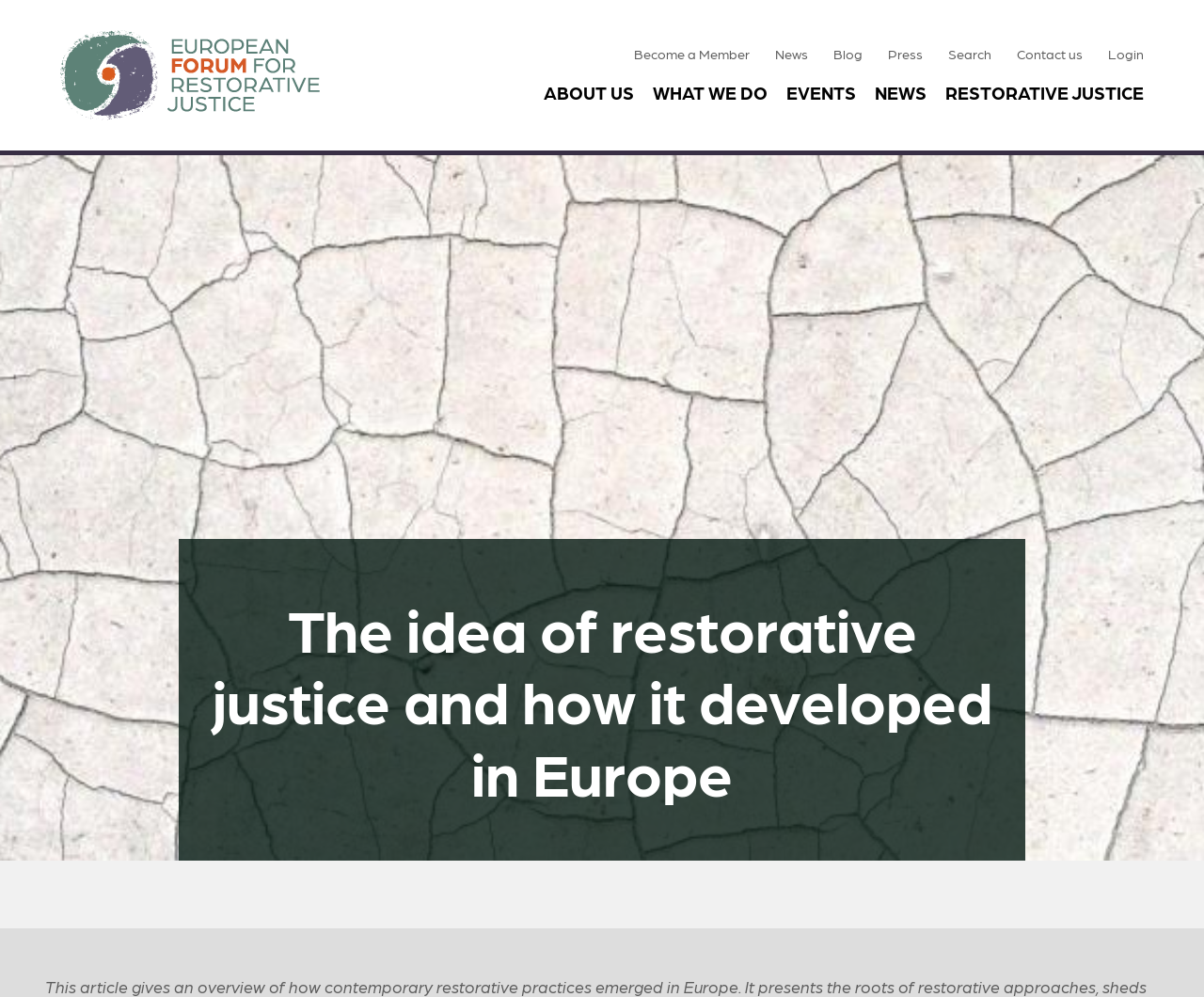Give a detailed account of the webpage.

The webpage is about the European Forum for Restorative Justice. At the top left, there is a link to "Skip to main content". Next to it, on the top left, there is a logo image with a link. Below the logo, there is a secondary menu with links to "Become a Member", "News", "Blog", "Press", "Search", "Contact us", and "Login". 

On the top center, there are five main navigation links: "ABOUT US", "WHAT WE DO", "EVENTS", "NEWS", and "RESTORATIVE JUSTICE". 

The main content of the webpage is an article that occupies the majority of the page. At the top of the article, there is a large image with a caption "Dry white soil". Below the image, there is a heading that summarizes the article, "The idea of restorative justice and how it developed in Europe".